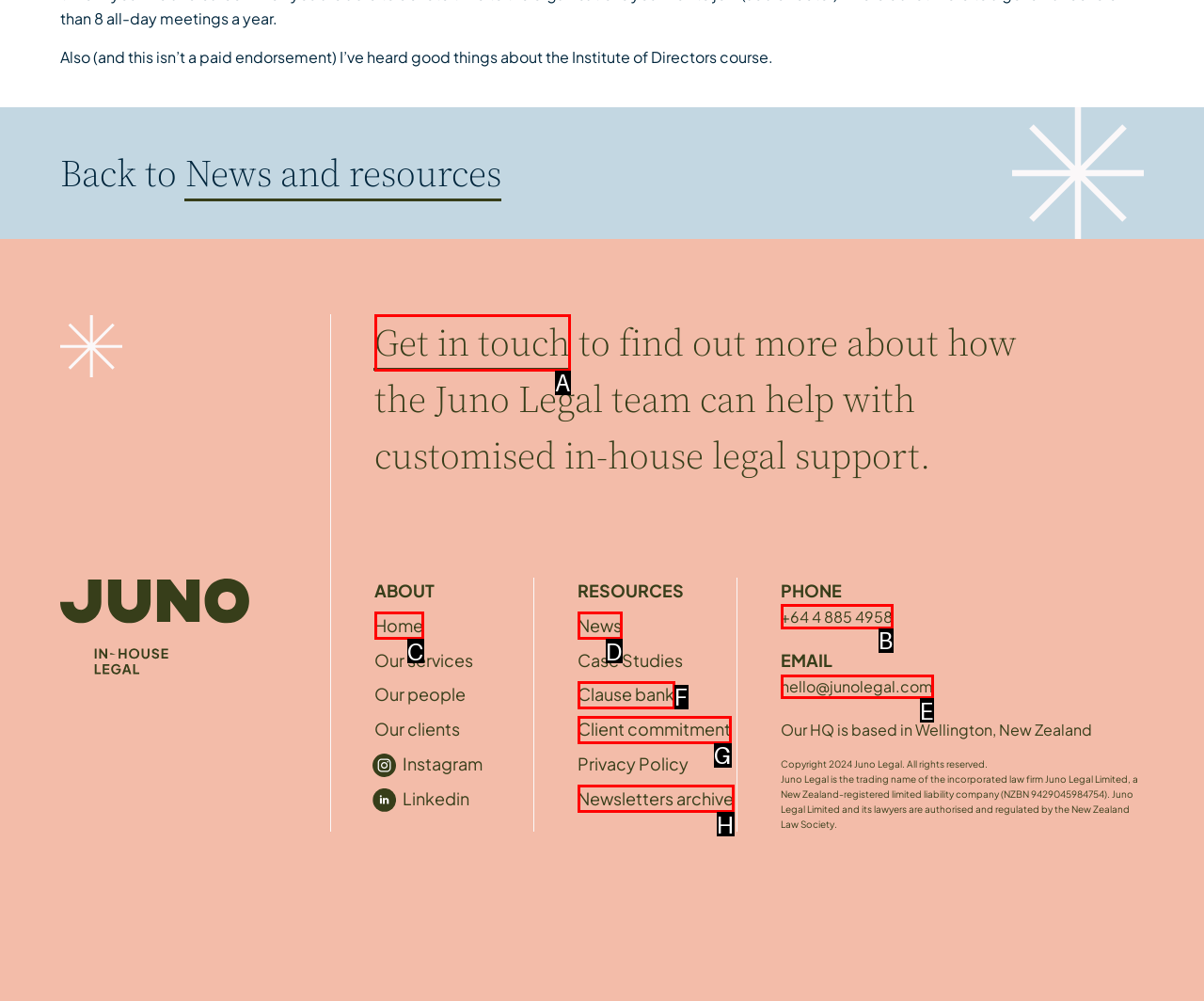Identify the HTML element that matches the description: +64 4 885 4958. Provide the letter of the correct option from the choices.

B